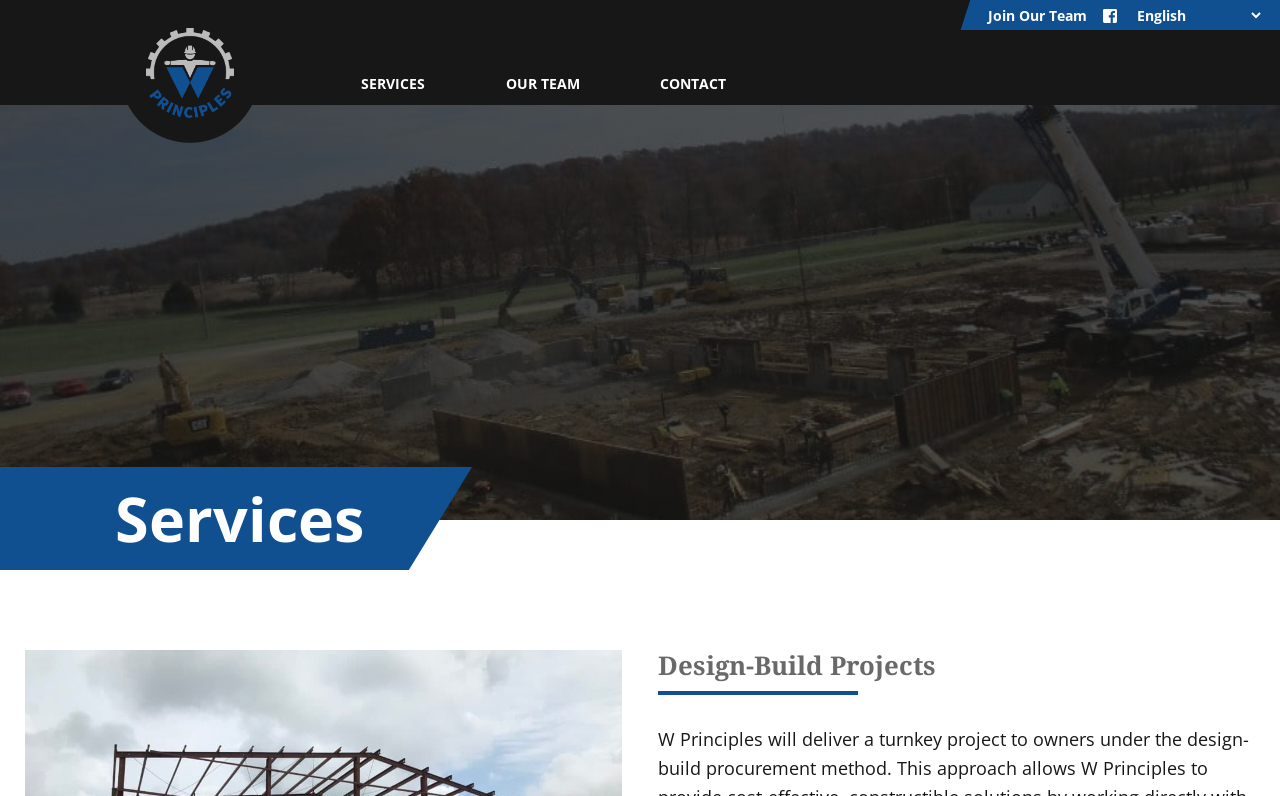Please give a one-word or short phrase response to the following question: 
What is the second service offered by the company?

Design-Build Projects